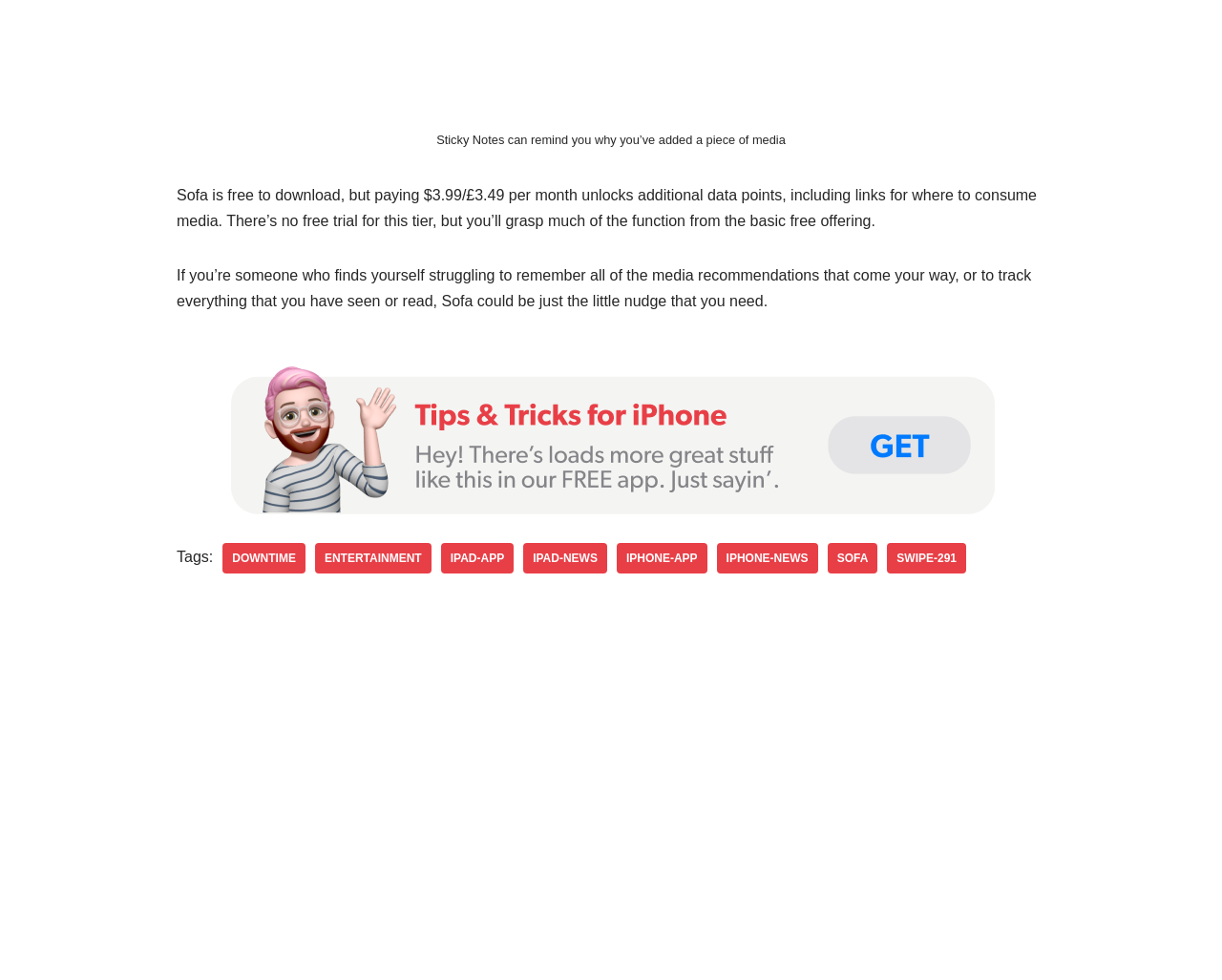Provide your answer to the question using just one word or phrase: What is the purpose of Sofa?

Track media